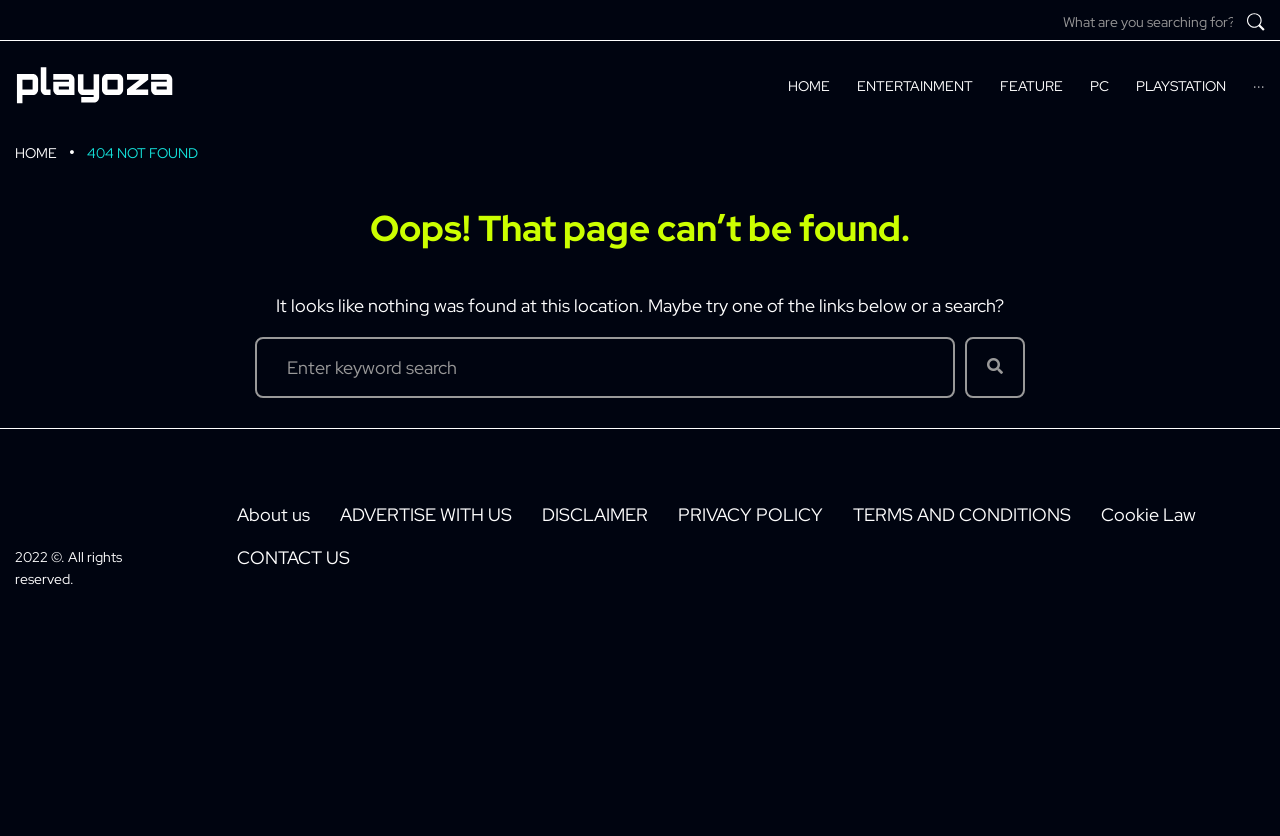How many navigation links are available at the top? Refer to the image and provide a one-word or short phrase answer.

6